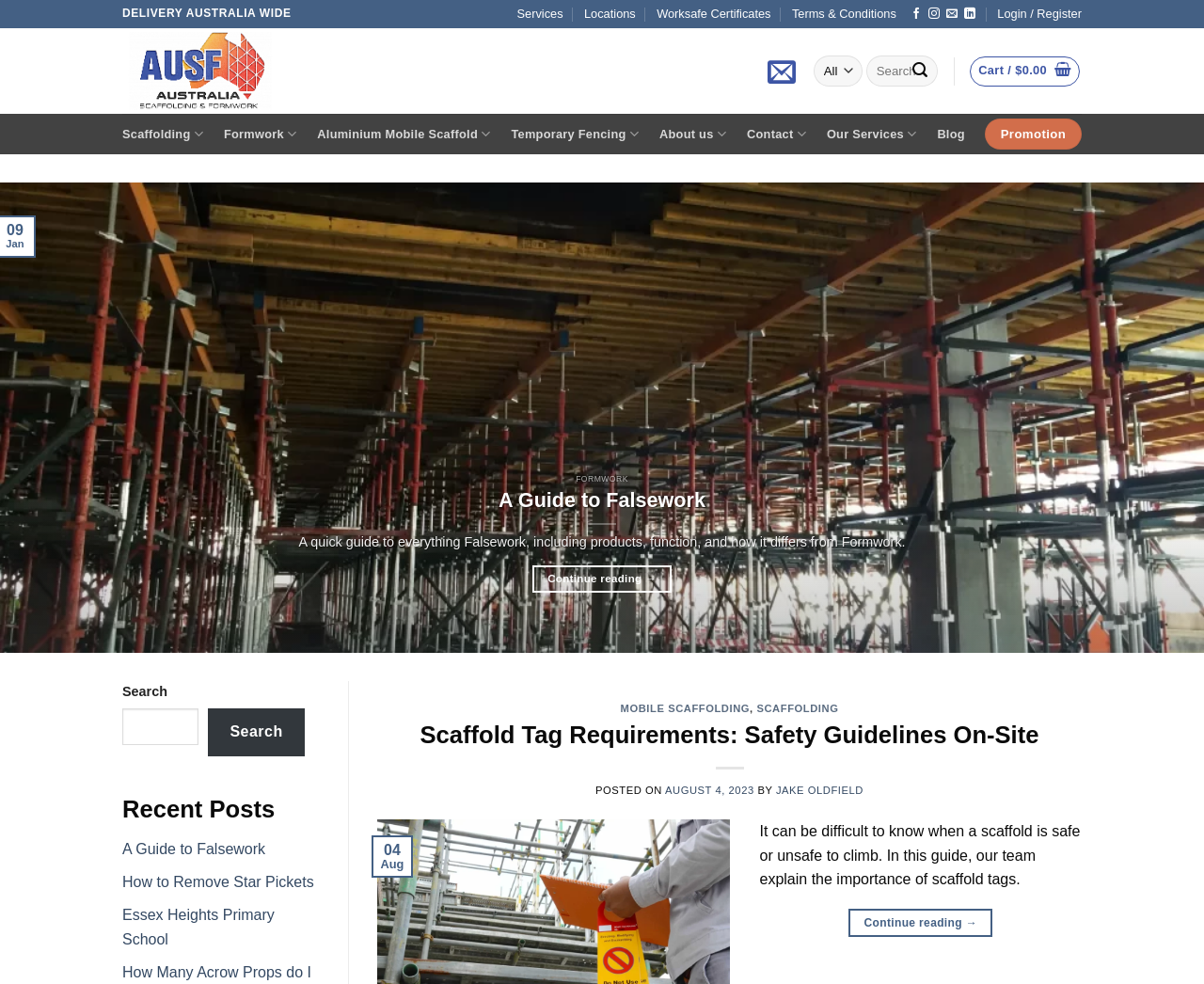What is the company's delivery area?
Based on the visual details in the image, please answer the question thoroughly.

The answer can be found in the top section of the webpage, where it says 'DELIVERY AUSTRALIA WIDE'. This suggests that the company delivers its products or services across Australia.